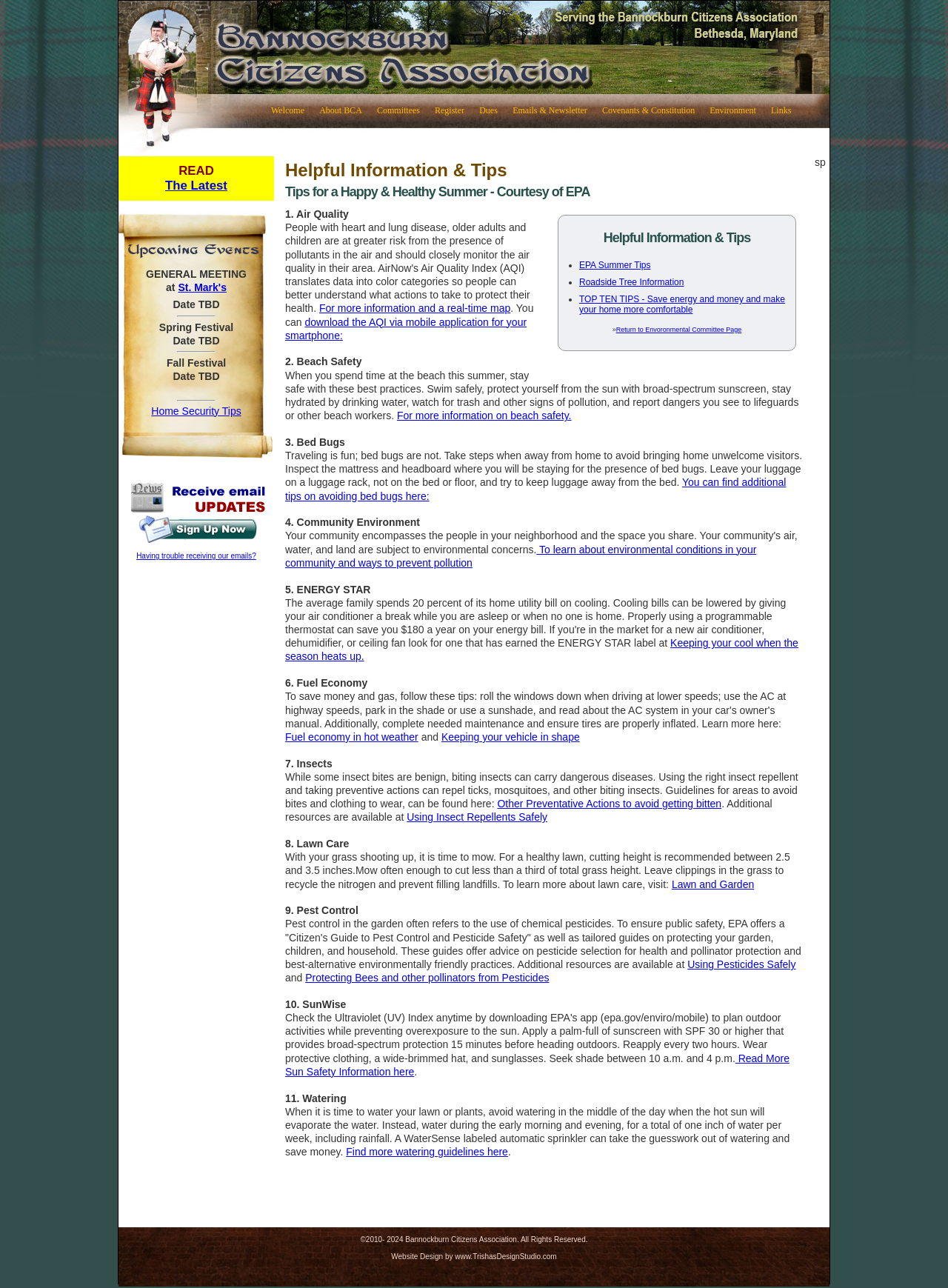Refer to the image and offer a detailed explanation in response to the question: What is the recommended cutting height for a healthy lawn?

According to the webpage, for a healthy lawn, the recommended cutting height is between 2.5 and 3.5 inches, which can be found in the 'Lawn Care' section.